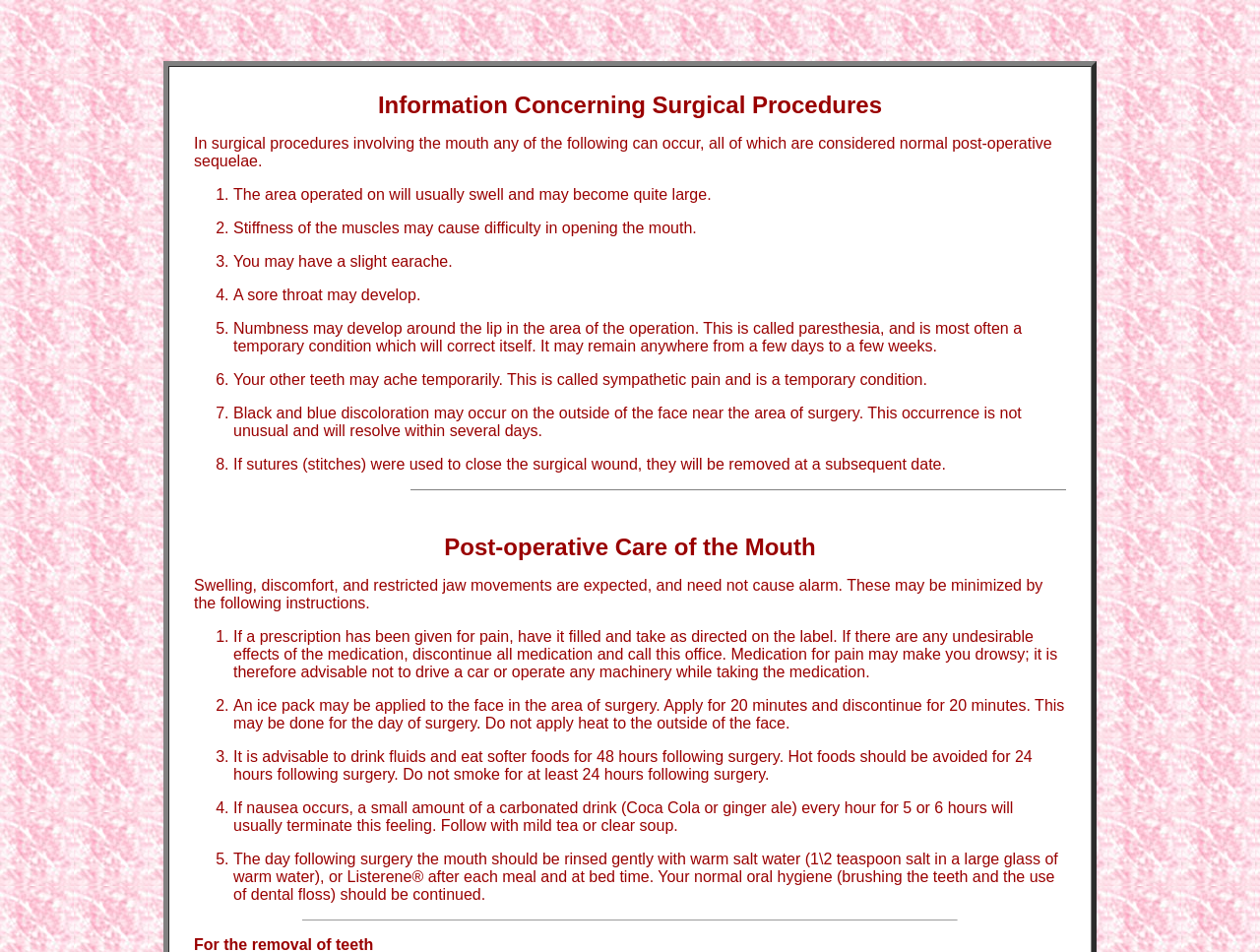Offer a meticulous description of the webpage's structure and content.

The webpage is about post-operative instructions, with a focus on providing guidance and care after a surgical operation. The page is divided into two main sections, separated by a horizontal separator.

The first section lists eight potential post-operative symptoms or conditions, each preceded by a numbered list marker. These symptoms include a slight earache, sore throat, numbness around the lip, and others. Each symptom is described in a brief sentence or two, providing information on what to expect and how long the condition may last.

Below the list of symptoms, there is a horizontal separator, followed by a heading titled "Post-operative Care of the Mouth". This section provides five instructions for post-operative care, each preceded by a numbered list marker. These instructions cover topics such as taking pain medication, applying ice packs, eating soft foods, and maintaining oral hygiene. Each instruction is described in a few sentences, providing detailed guidance on how to care for oneself after surgery.

Overall, the webpage is a comprehensive guide to post-operative care, providing patients with essential information and instructions to ensure a smooth and safe recovery.